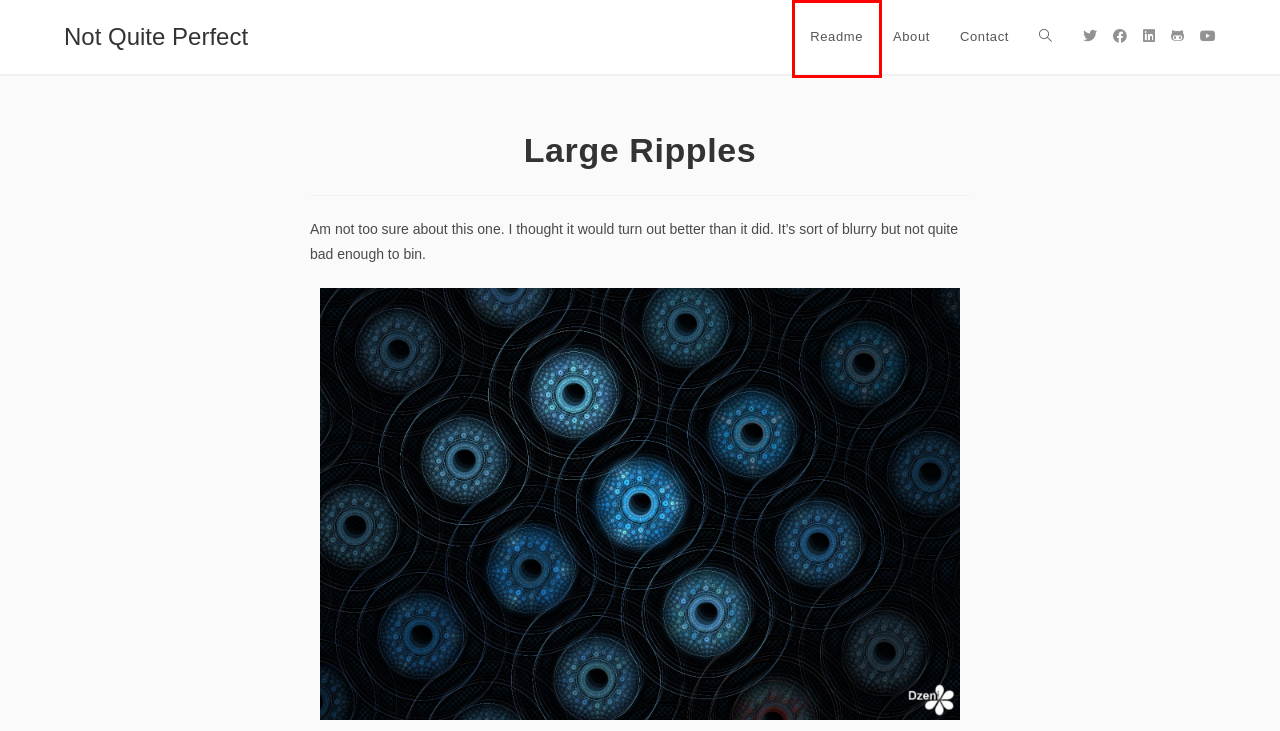You have a screenshot of a webpage with an element surrounded by a red bounding box. Choose the webpage description that best describes the new page after clicking the element inside the red bounding box. Here are the candidates:
A. wallpaper – Not Quite Perfect
B. Readme – Not Quite Perfect
C. Peach Blossom – Not Quite Perfect
D. J-Gottschalk-NZ · GitHub
E. Not Quite Perfect – A blog that began as an experiment.  Way back in 2004.
F. About – Not Quite Perfect
G. Contact – Not Quite Perfect
H. Tightly Packed – Not Quite Perfect

B